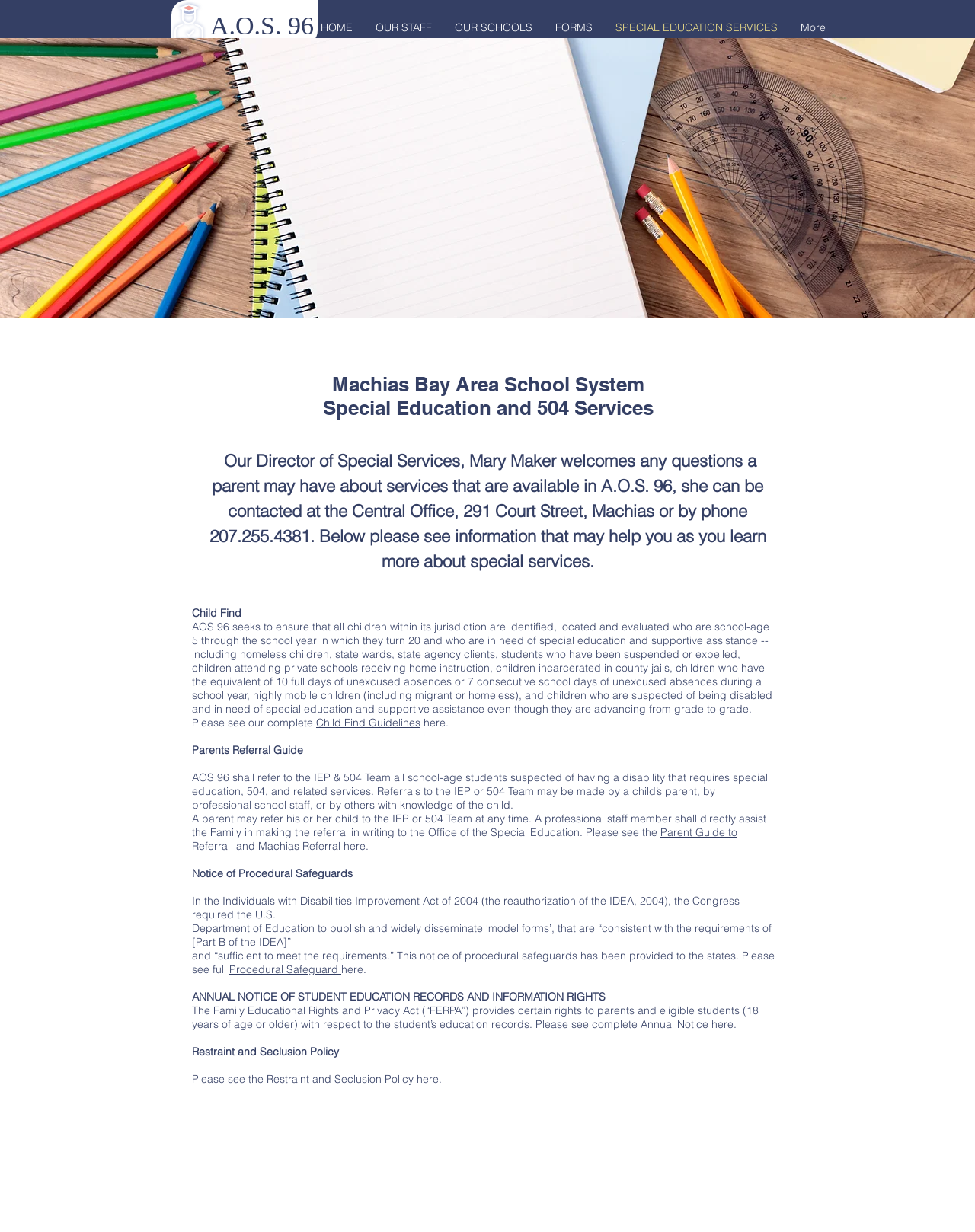Identify the bounding box for the UI element described as: "Restraint and Seclusion Policy". Ensure the coordinates are four float numbers between 0 and 1, formatted as [left, top, right, bottom].

[0.273, 0.87, 0.427, 0.881]